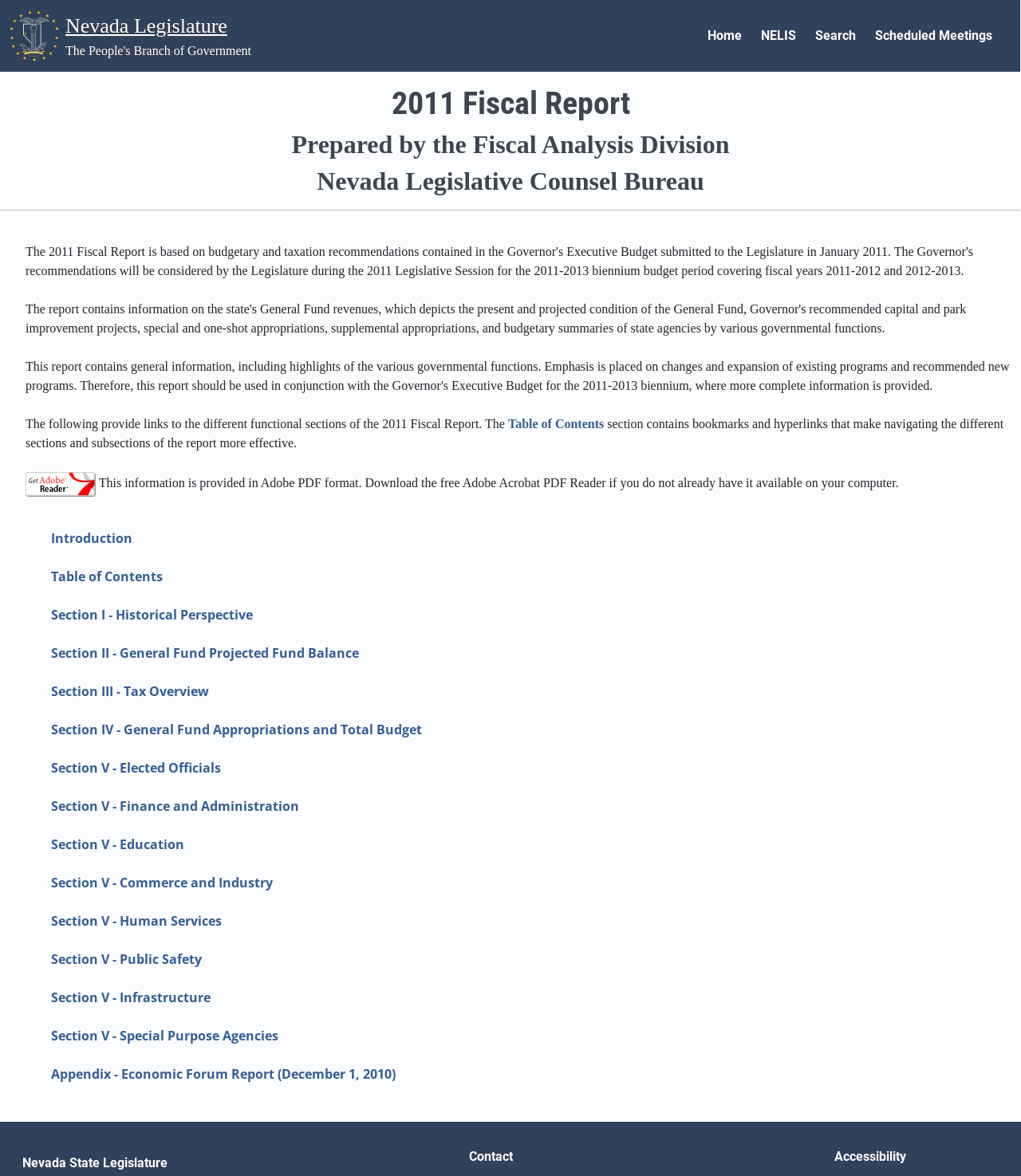Please identify the primary heading of the webpage and give its text content.

2011 Fiscal Report